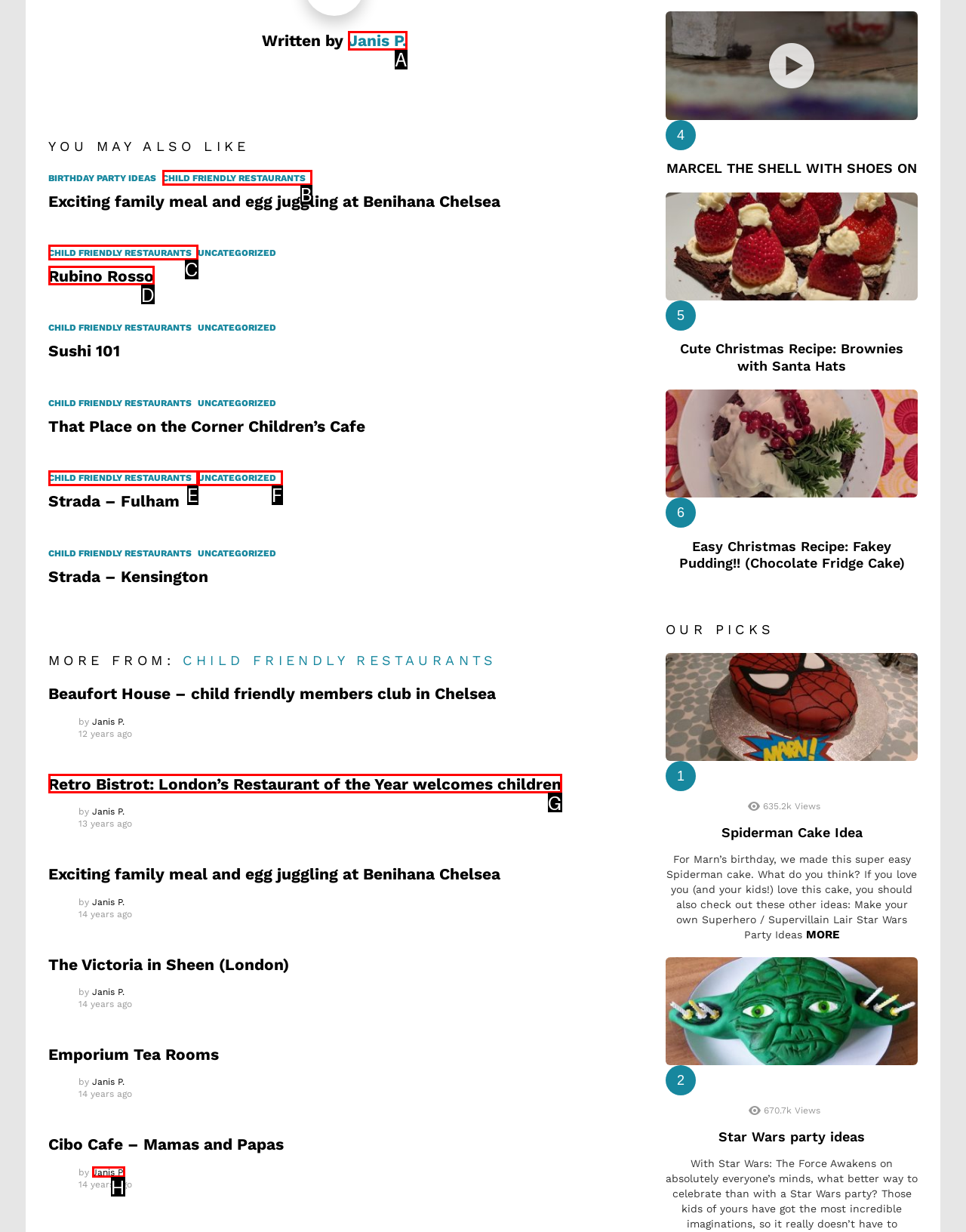Tell me which letter corresponds to the UI element that should be clicked to fulfill this instruction: Visit 'CHILD FRIENDLY RESTAURANTS'
Answer using the letter of the chosen option directly.

C